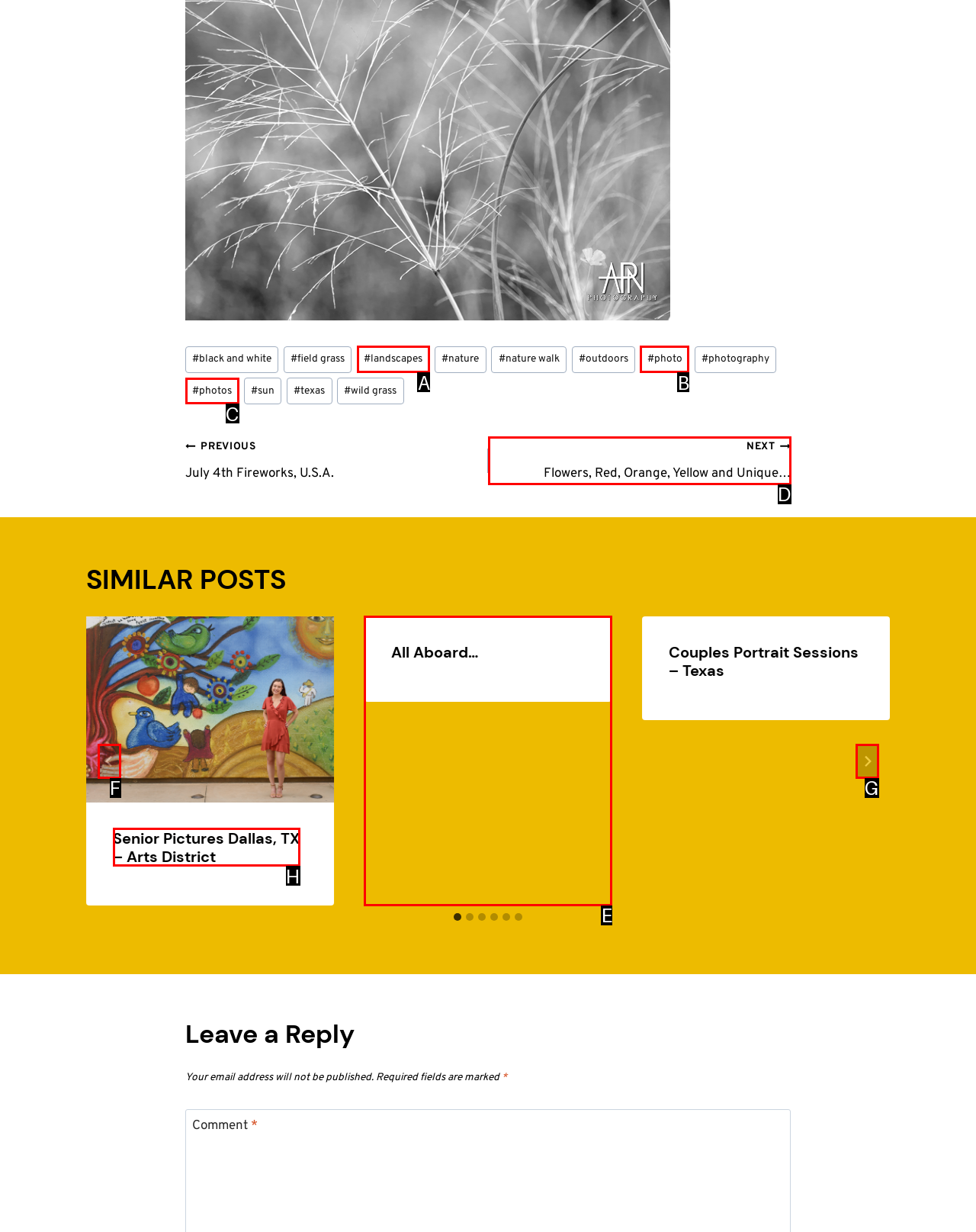Tell me which letter corresponds to the UI element that will allow you to Select the '2 of 6' slide. Answer with the letter directly.

E